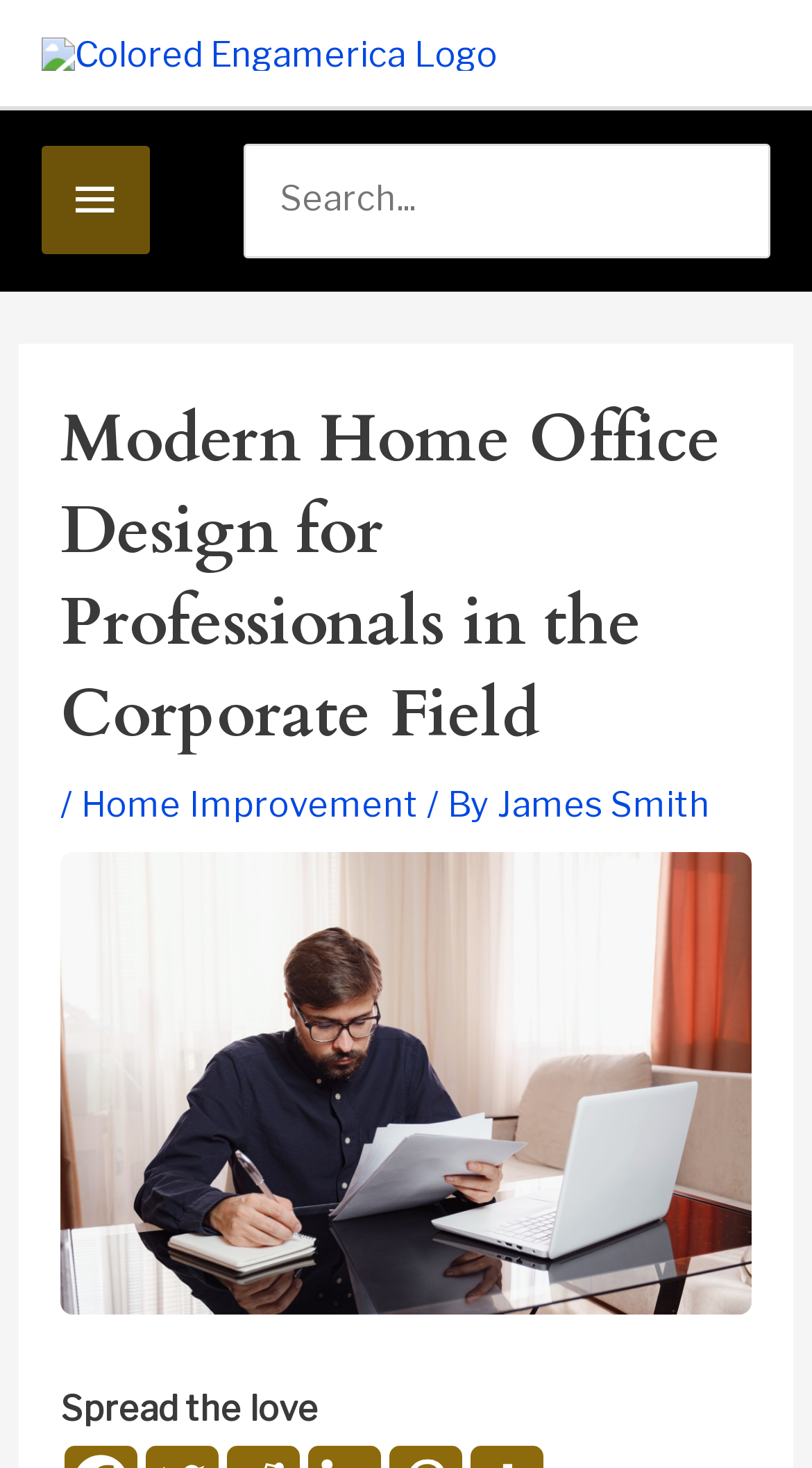Your task is to extract the text of the main heading from the webpage.

Modern Home Office Design for Professionals in the Corporate Field